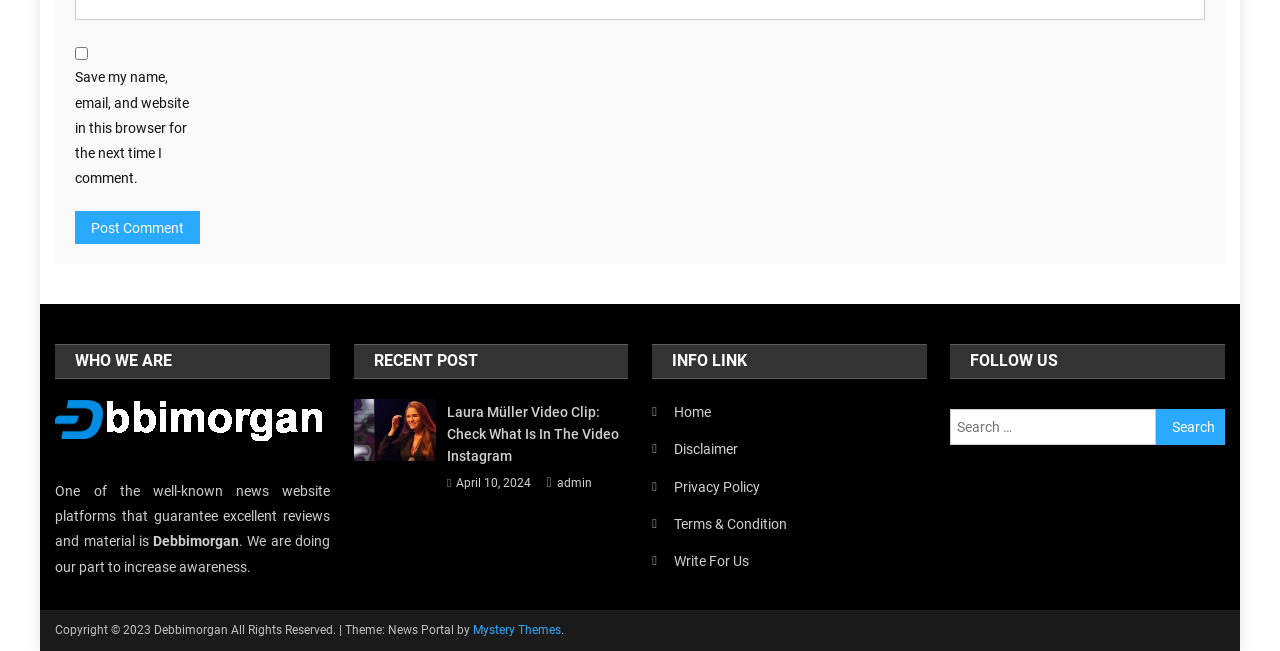Identify the bounding box coordinates for the element that needs to be clicked to fulfill this instruction: "Visit the 'Home' page". Provide the coordinates in the format of four float numbers between 0 and 1: [left, top, right, bottom].

[0.509, 0.613, 0.556, 0.653]